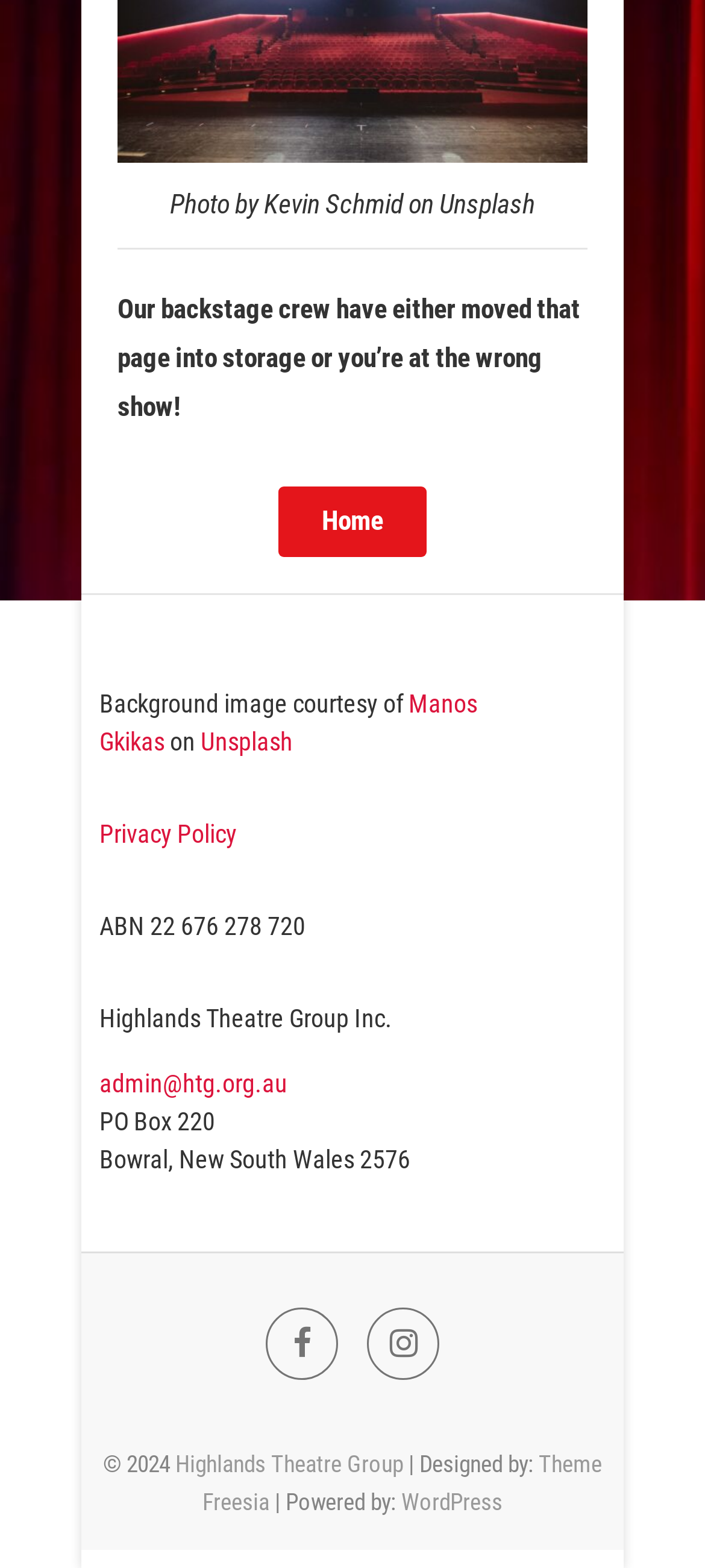Using the provided element description, identify the bounding box coordinates as (top-left x, top-left y, bottom-right x, bottom-right y). Ensure all values are between 0 and 1. Description: WordPress

[0.569, 0.949, 0.713, 0.966]